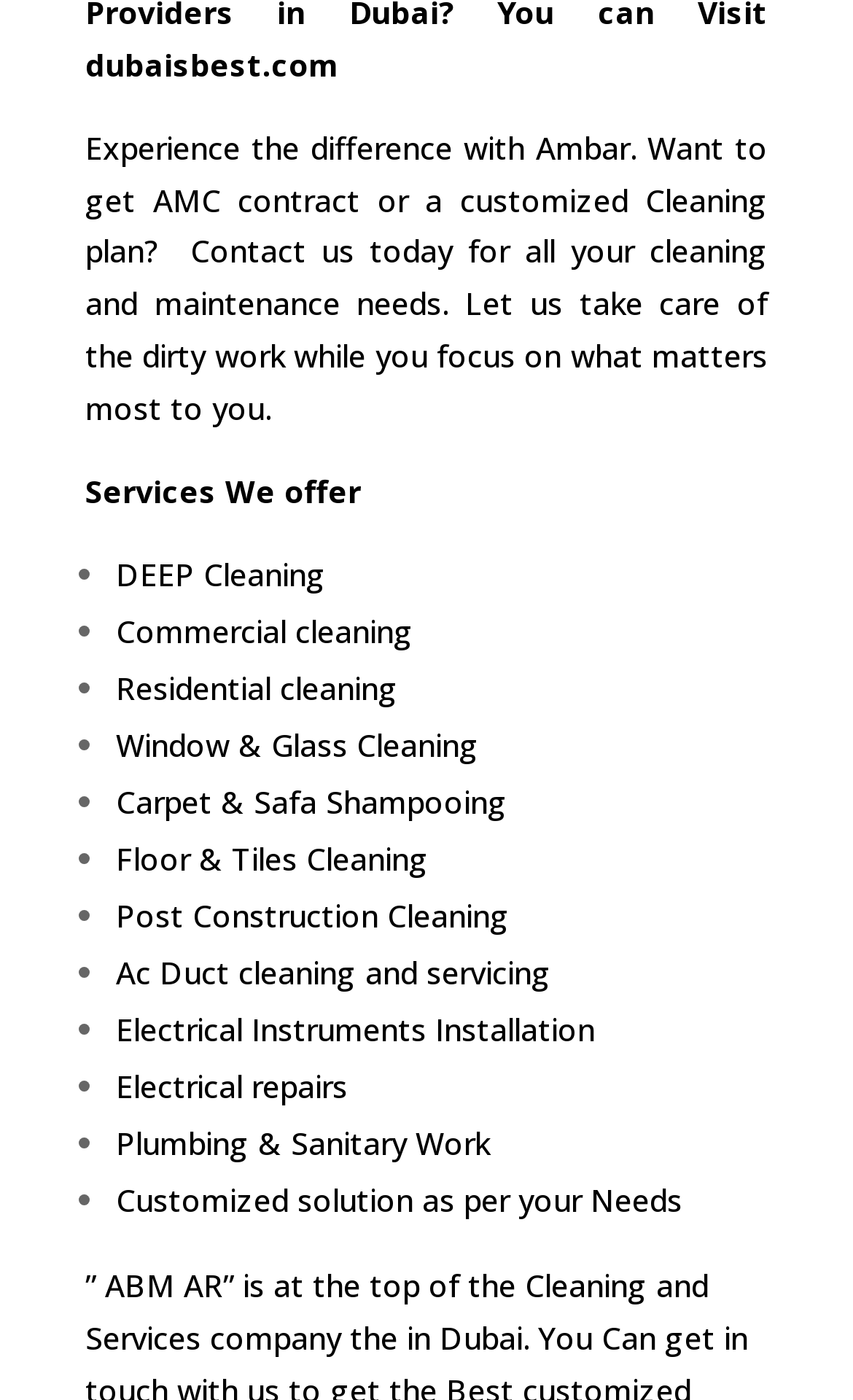Identify the bounding box coordinates of the area that should be clicked in order to complete the given instruction: "Contact us today for all your cleaning and maintenance needs". The bounding box coordinates should be four float numbers between 0 and 1, i.e., [left, top, right, bottom].

[0.1, 0.09, 0.9, 0.306]